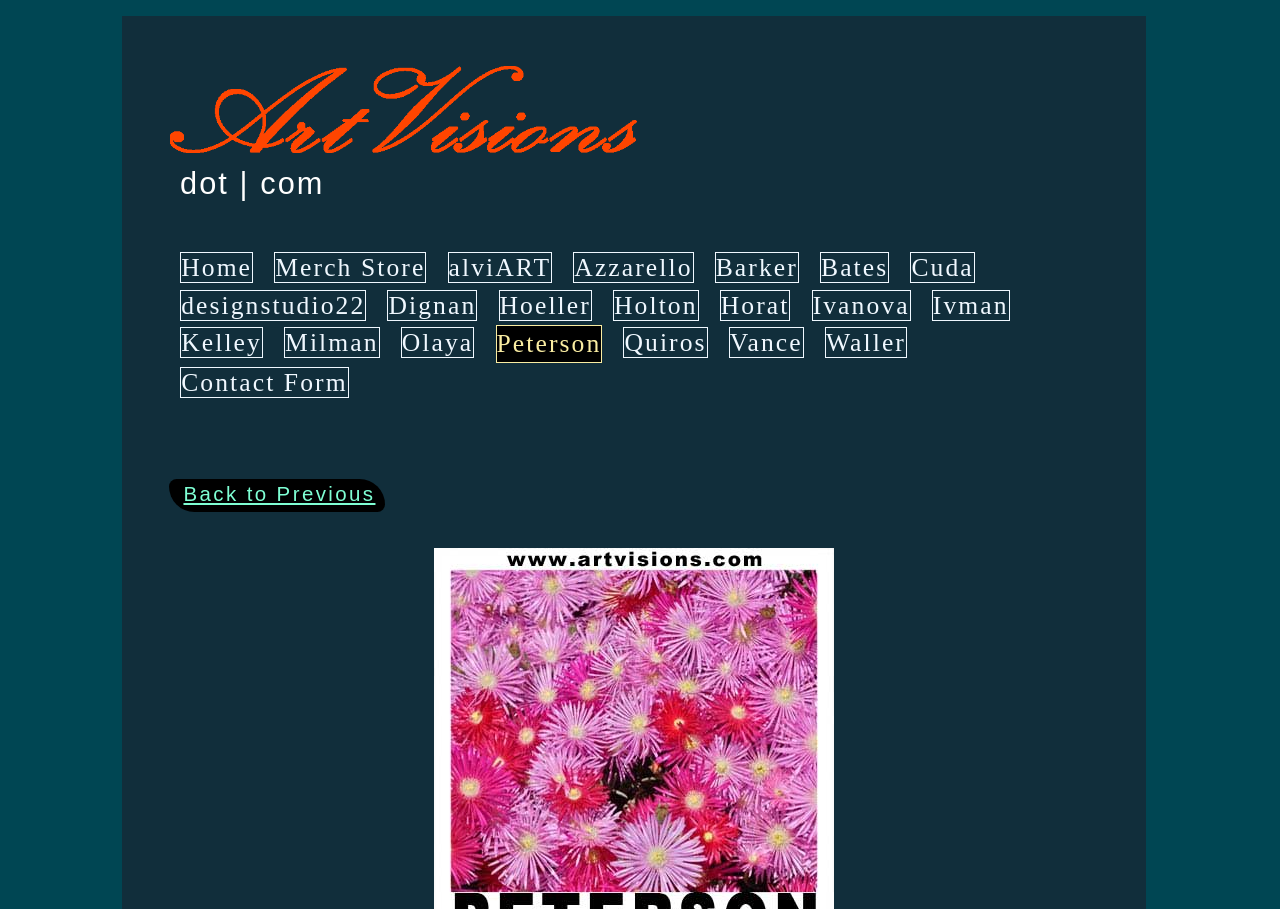What is the purpose of the button at the bottom?
Using the image, give a concise answer in the form of a single word or short phrase.

Back to Previous